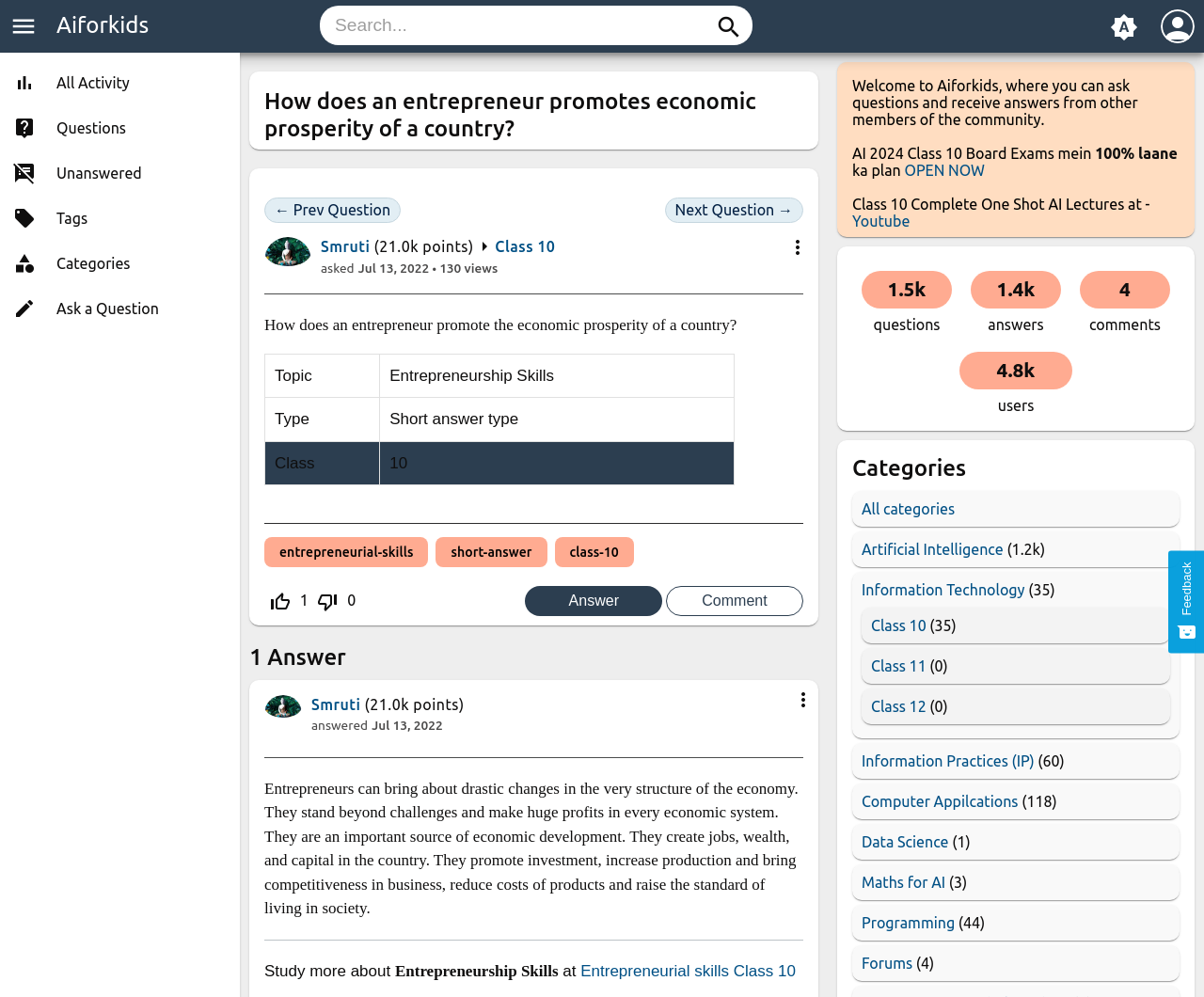Pinpoint the bounding box coordinates of the element that must be clicked to accomplish the following instruction: "Ask a question". The coordinates should be in the format of four float numbers between 0 and 1, i.e., [left, top, right, bottom].

[0.0, 0.289, 0.196, 0.33]